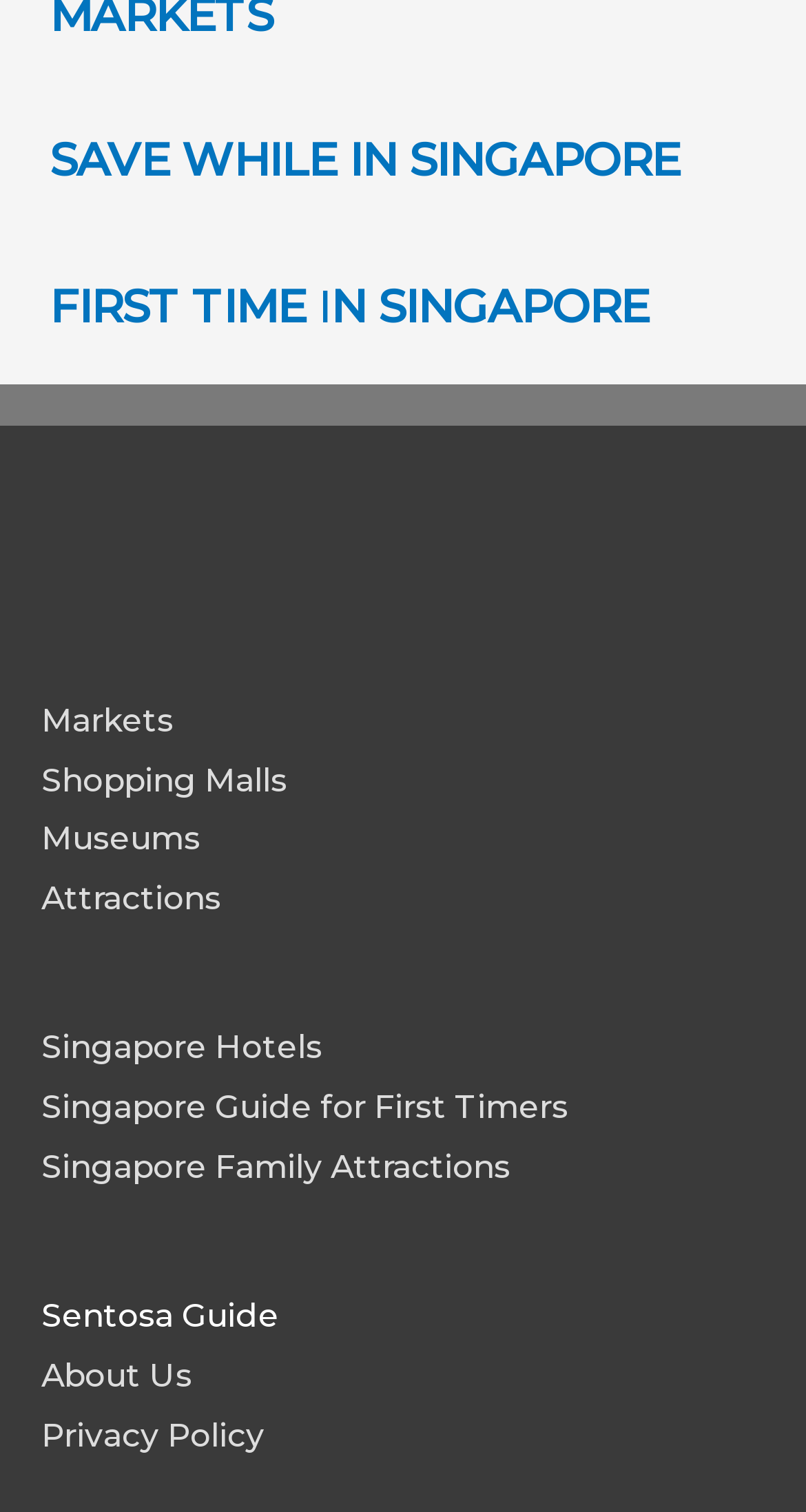How many links are there in the webpage?
Based on the image content, provide your answer in one word or a short phrase.

14